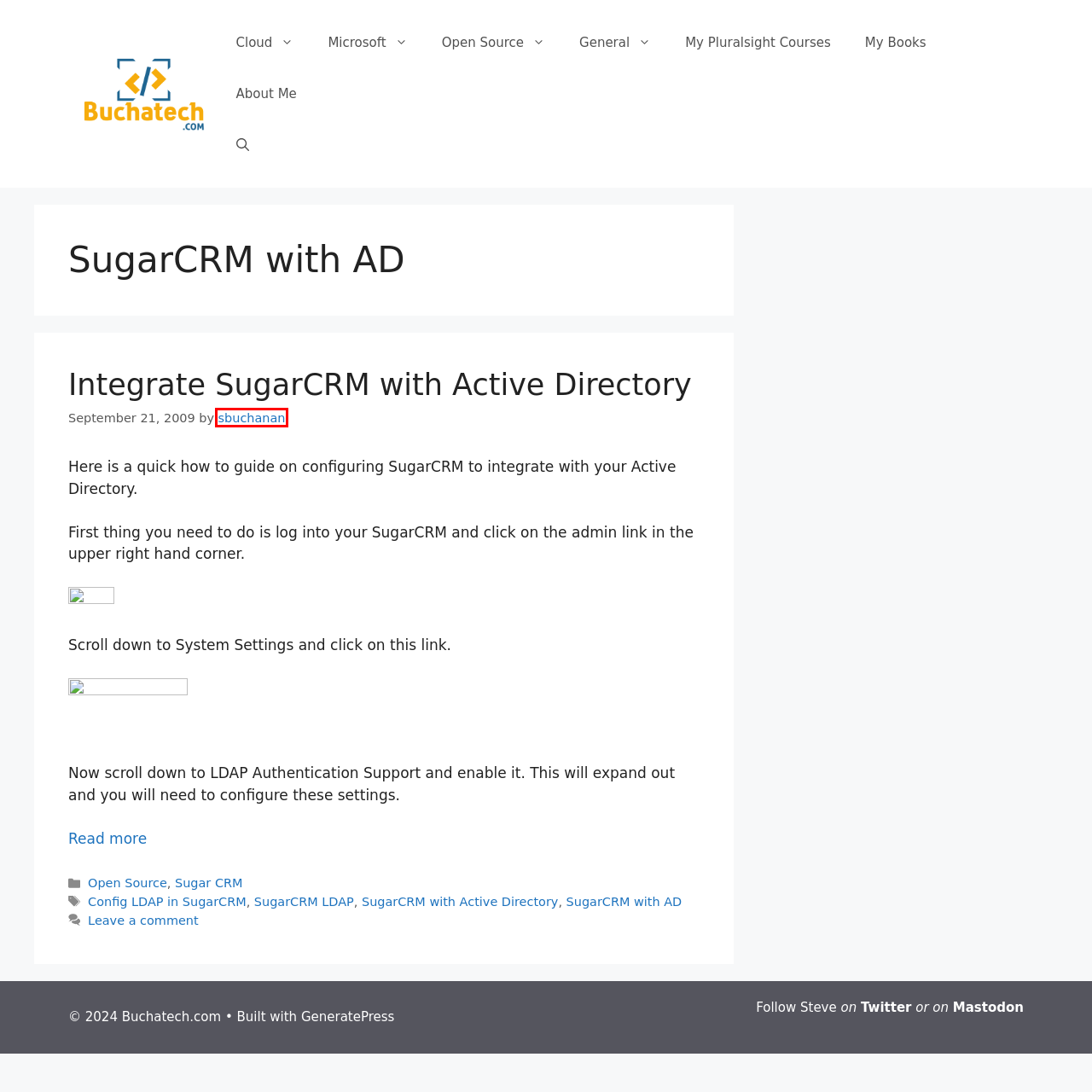Look at the screenshot of the webpage and find the element within the red bounding box. Choose the webpage description that best fits the new webpage that will appear after clicking the element. Here are the candidates:
A. Cloud – Buchatech.com
B. Config LDAP in SugarCRM – Buchatech.com
C. Microsoft Products – Buchatech.com
D. sbuchanan – Buchatech.com
E. About – Buchatech.com
F. SugarCRM LDAP – Buchatech.com
G. Steve Buchanan | Profile
H. Amazon.com: Steve Buchanan: books, biography, latest update

D